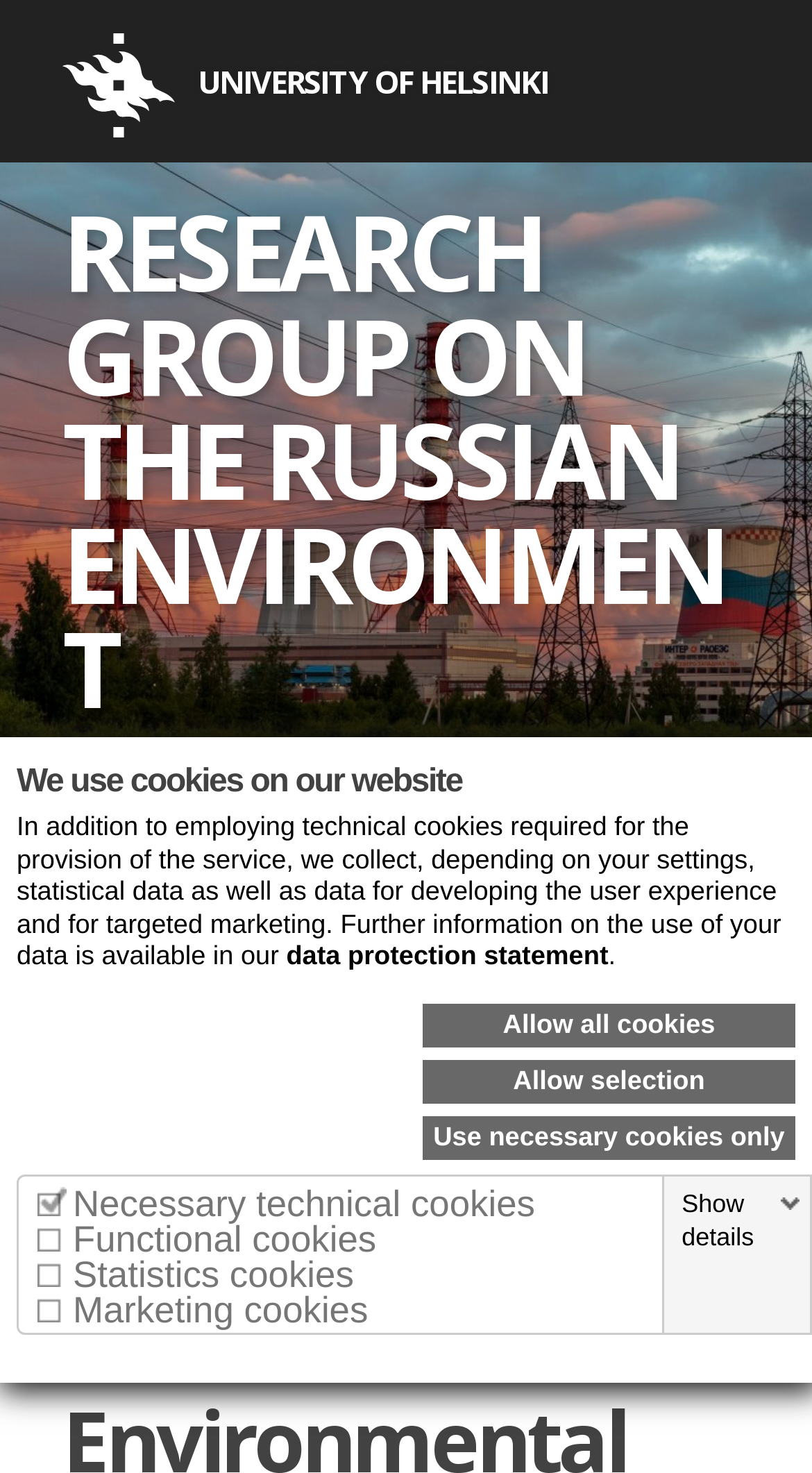Using the element description provided, determine the bounding box coordinates in the format (top-left x, top-left y, bottom-right x, bottom-right y). Ensure that all values are floating point numbers between 0 and 1. Element description: Use necessary cookies only

[0.521, 0.758, 0.979, 0.787]